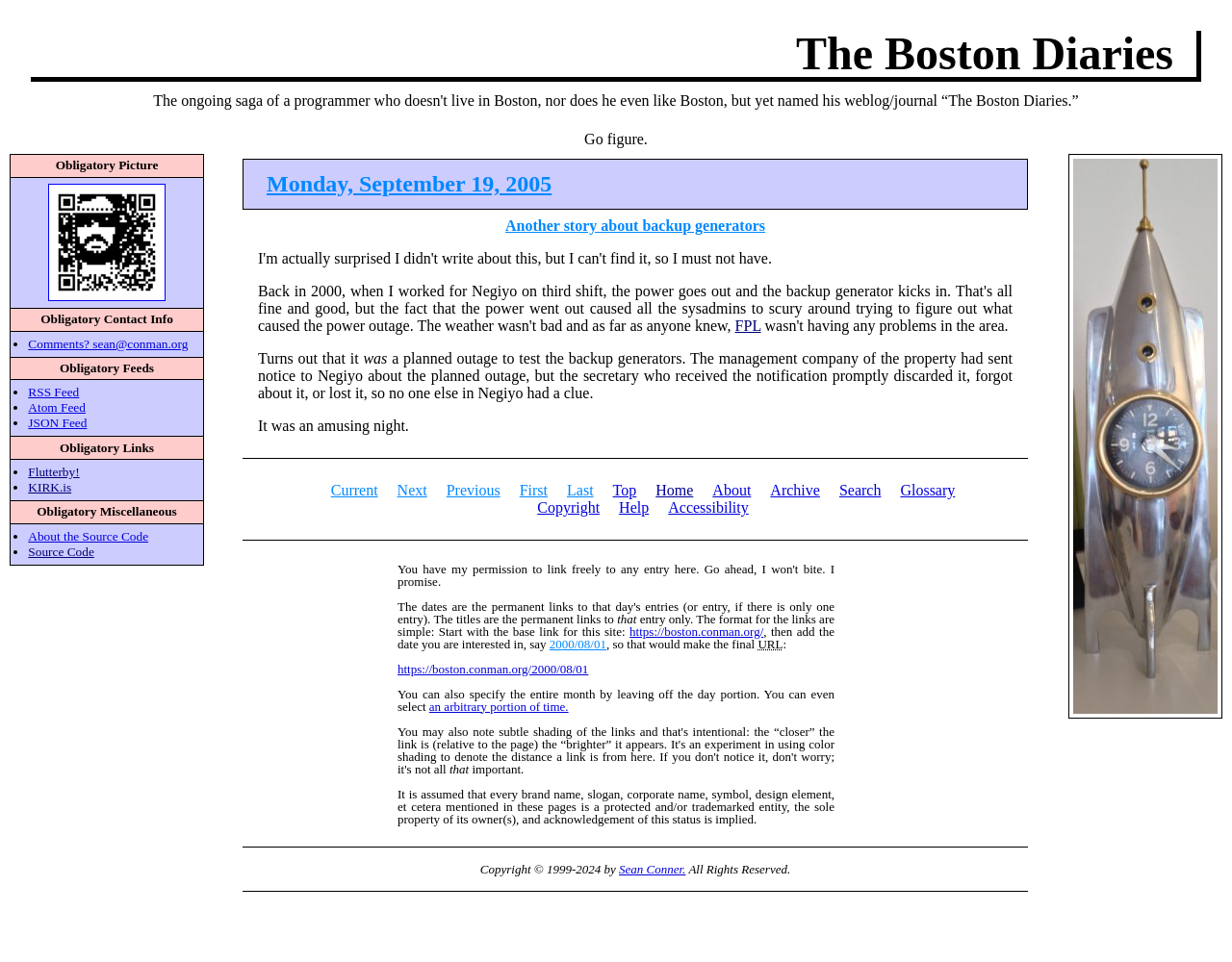Please find the bounding box for the UI element described by: "parent_node: Search for: name="s"".

None